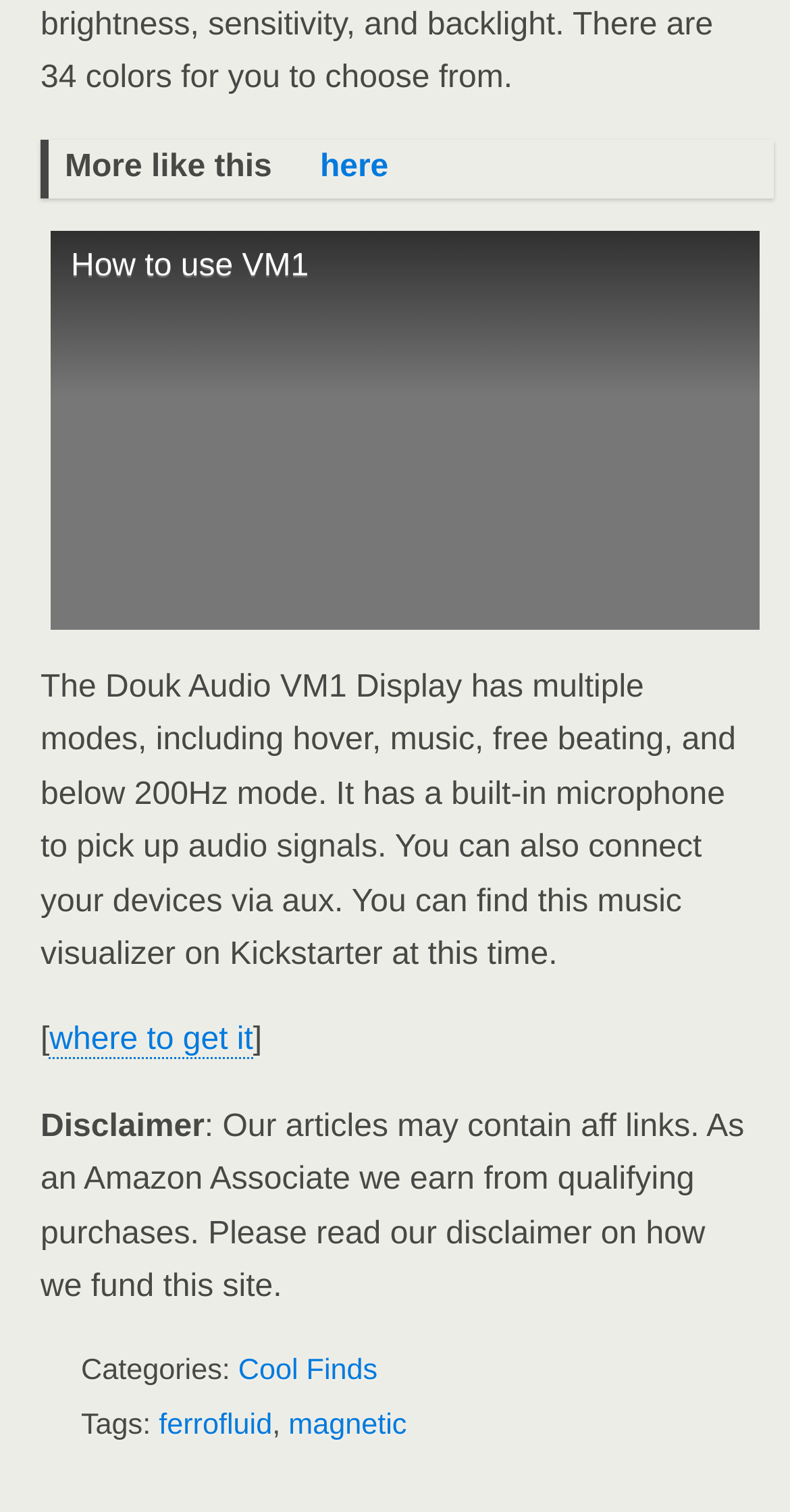Provide a brief response to the question below using one word or phrase:
What is the purpose of the built-in microphone?

pick up audio signals